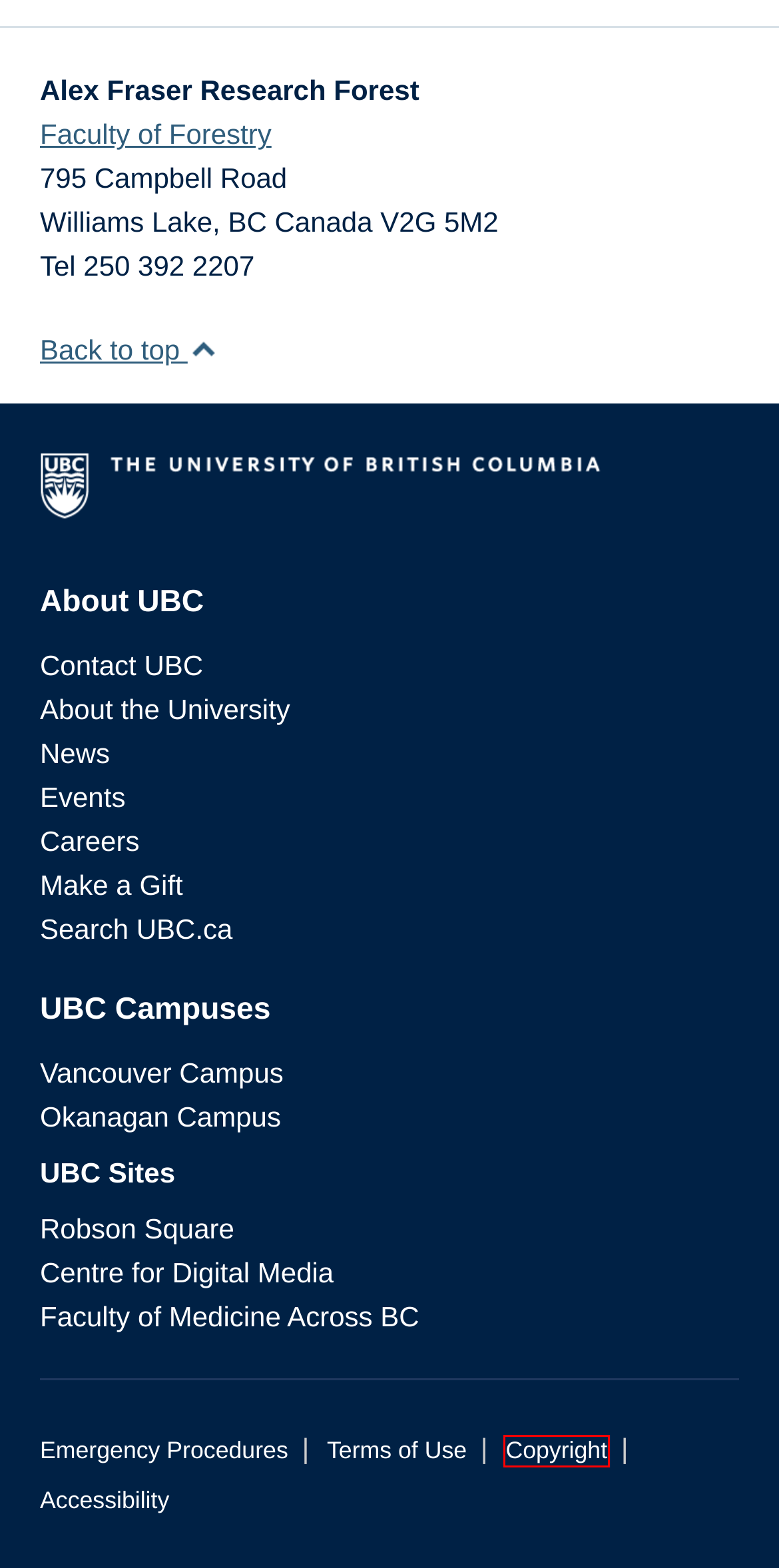Observe the webpage screenshot and focus on the red bounding box surrounding a UI element. Choose the most appropriate webpage description that corresponds to the new webpage after clicking the element in the bounding box. Here are the candidates:
A. Home | Copyright at UBC
B. Centre for Digital Media
C. The University of British Columbia
D. Home - give UBC
E. Home | UBC Robson Square
F. UBC Okanagan
G. UBC Forestry | Faculty of Forestry, University of British Columbia
H. About UBC | The University of British Columbia

A